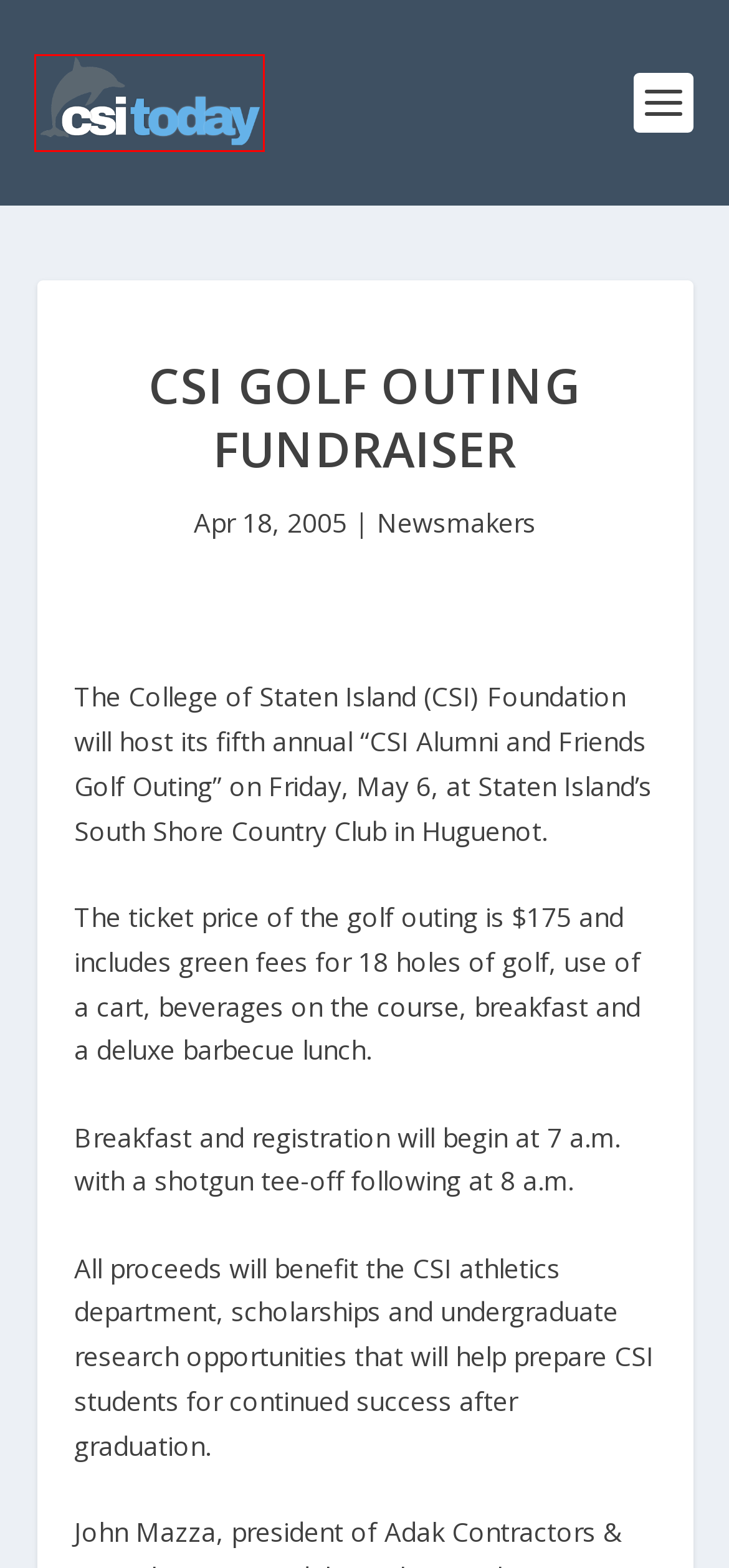Examine the screenshot of a webpage with a red bounding box around a specific UI element. Identify which webpage description best matches the new webpage that appears after clicking the element in the red bounding box. Here are the candidates:
A. Campus Beat with Laura Bello | CSI Today
B. Novelist to Give Fiction Reading | CSI Today
C. Daylight Hour 2024: June 20, Noon to 1:00pm | CSI Today
D. Timeline | CSI Today
E. CSI Today | Your connection to the College of Staten Island
F. Gateway to Science: Experiments and Computations in Chemistry  –  CUNY Events Calendar
G. Newsmakers | CSI Today
H. Hall of Fame Class of 2016 – Get Your Tickets Now! | CSI Today

E